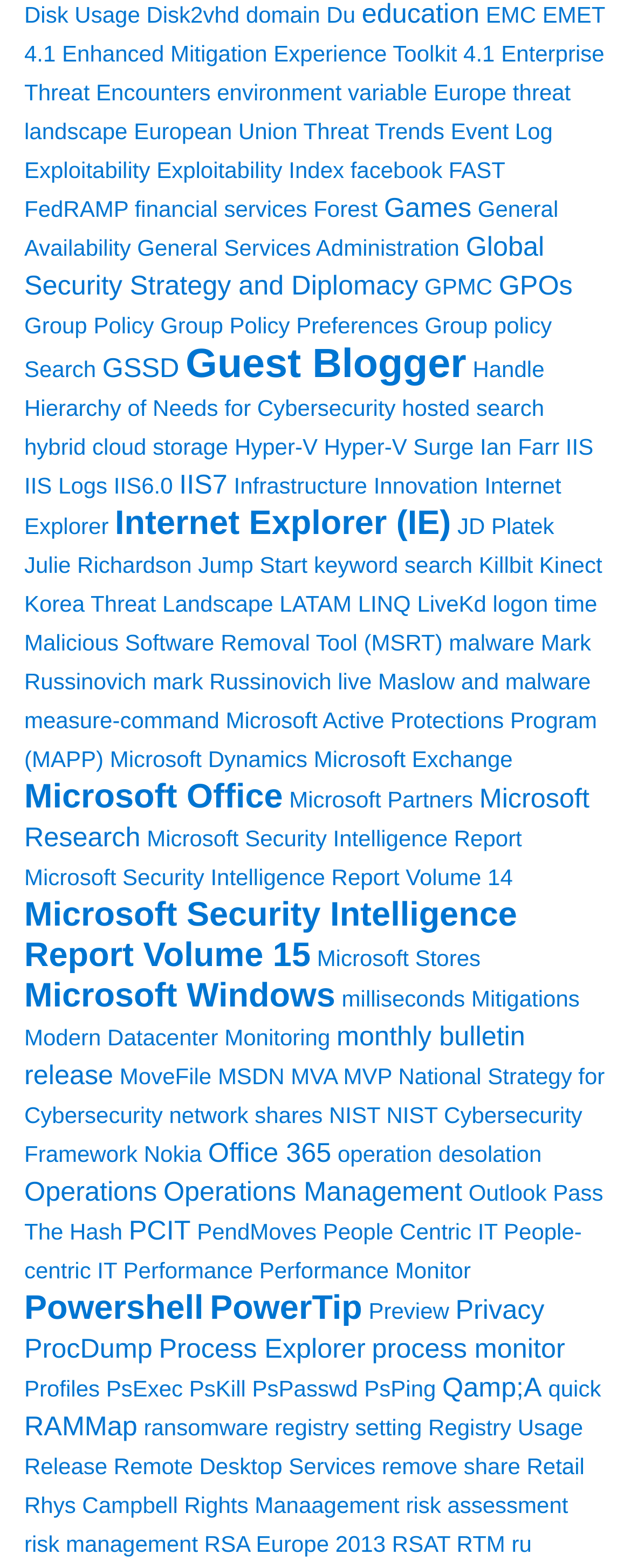Provide your answer in a single word or phrase: 
Are there any links related to Microsoft on this webpage?

Yes